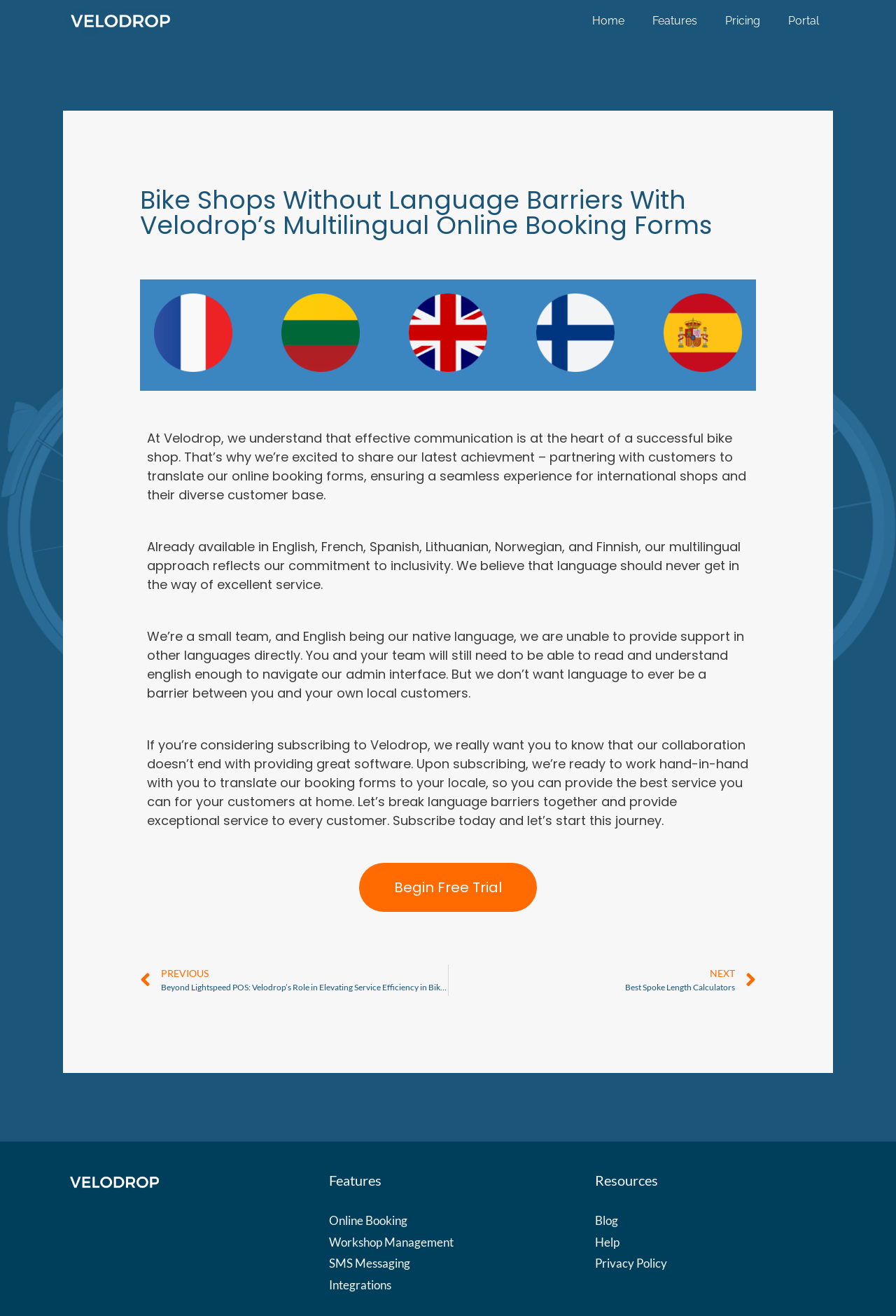Provide a short answer to the following question with just one word or phrase: What is the purpose of Velodrop?

To translate online booking forms for bike shops